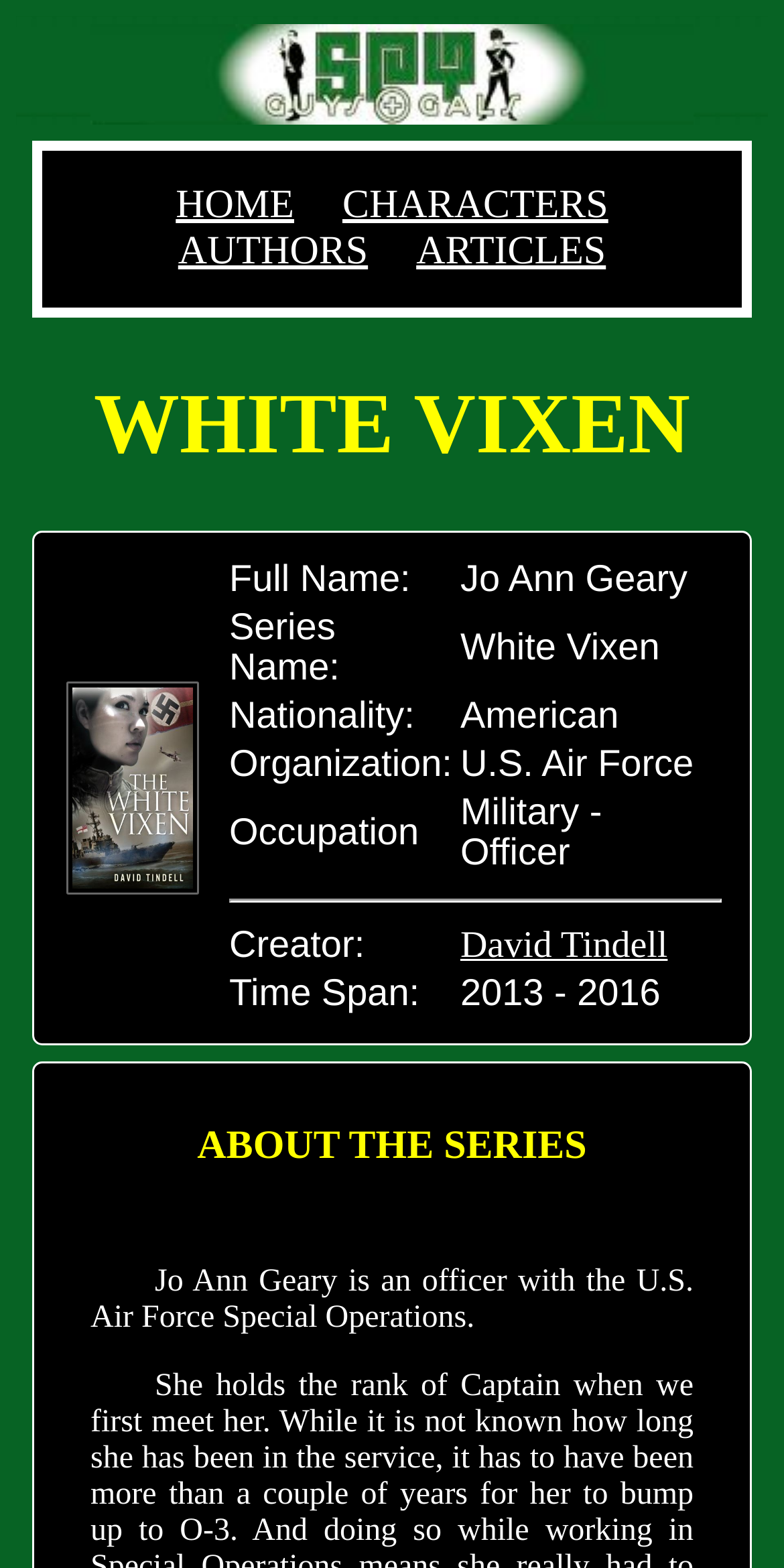What is the nationality of Jo Ann Geary?
Please give a well-detailed answer to the question.

The answer can be found in the table cell 'Nationality: American' which suggests that Jo Ann Geary's nationality is American.